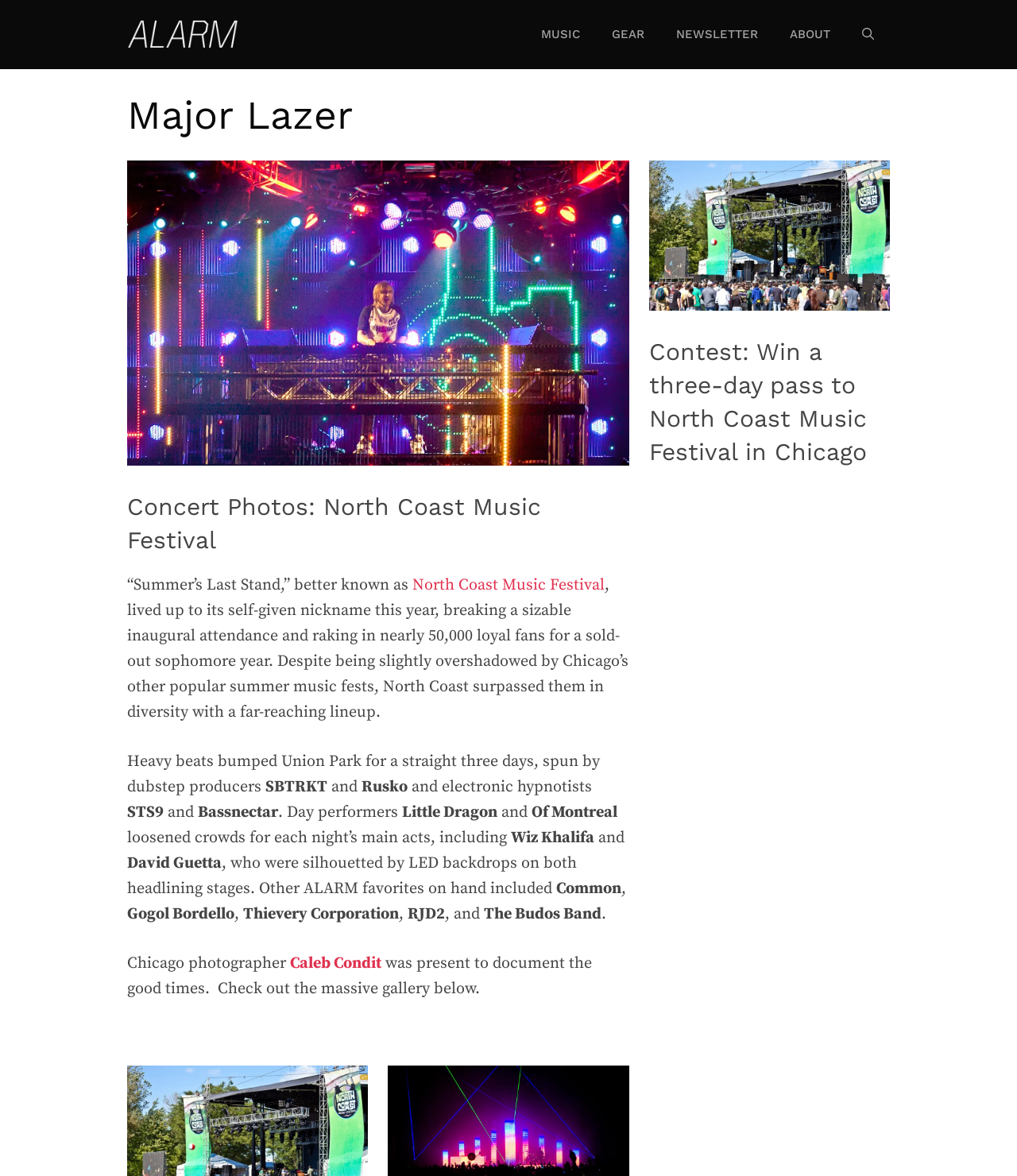Who is the photographer mentioned in the article?
Offer a detailed and full explanation in response to the question.

The webpage mentions 'Chicago photographer Caleb Condit was present to document the good times' in the article, indicating that Caleb Condit is the photographer being referred to.